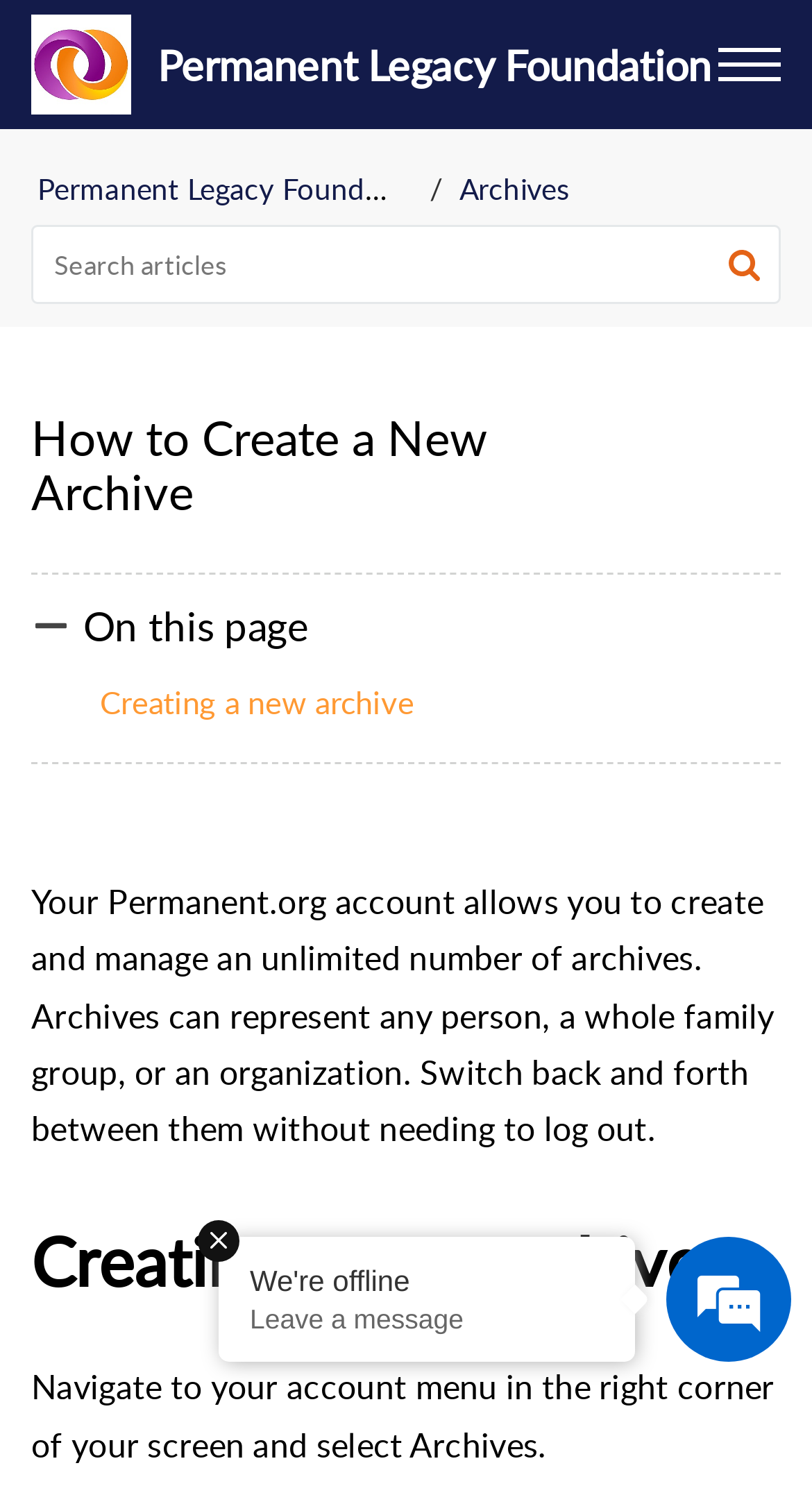Provide a comprehensive description of the webpage.

The webpage is about creating a new archive on Permanent.org. At the top left, there is a link to the Permanent Legacy Foundation home page, accompanied by an image. Next to it, there is a generic element displaying the text "Permanent Legacy Foundation". On the top right, there is a button labeled "Menu". 

Below the top elements, there is a navigation section with breadcrumbs, showing the current location as "Archives" within the "Permanent Legacy Foundation" site. 

To the right of the breadcrumbs, there is a search bar with a textbox and a search button, which includes a small image. 

The main content of the page starts with a heading "How to Create a New Archive", followed by an image and a static text "On this page". Below this, there is a link to "Creating a new archive" and a paragraph explaining the benefits of creating an archive on Permanent.org, which can represent a person, family group, or organization. 

Further down, there is another heading "Creating a new archive" and a static text providing instructions on how to navigate to the account menu to create a new archive. 

At the bottom of the page, there are a few more elements, including an emphasis element, a generic element displaying the text "We're offline", a paragraph "Leave a message", and another emphasis element.